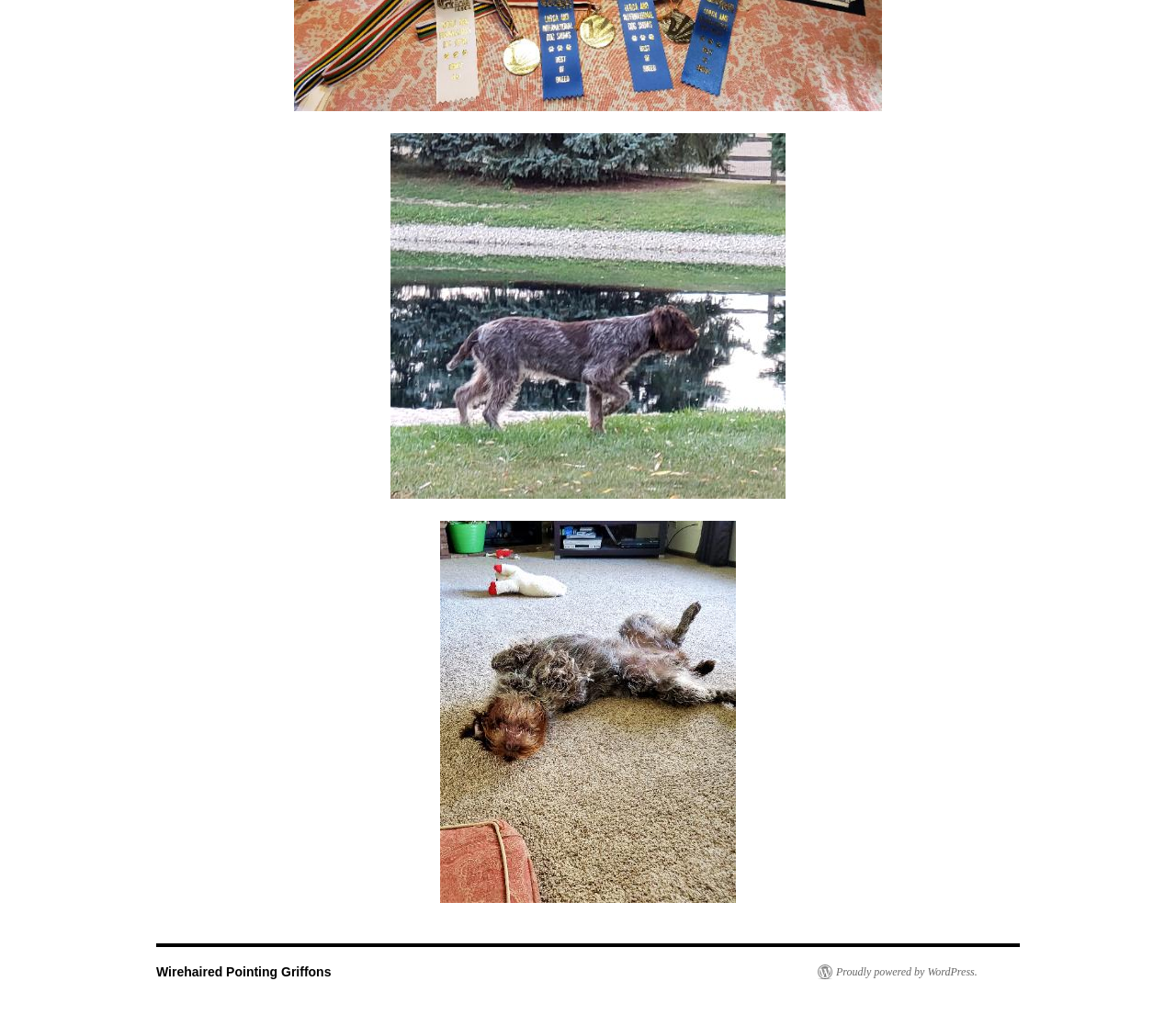For the element described, predict the bounding box coordinates as (top-left x, top-left y, bottom-right x, bottom-right y). All values should be between 0 and 1. Element description: Wirehaired Pointing Griffons

[0.133, 0.95, 0.282, 0.964]